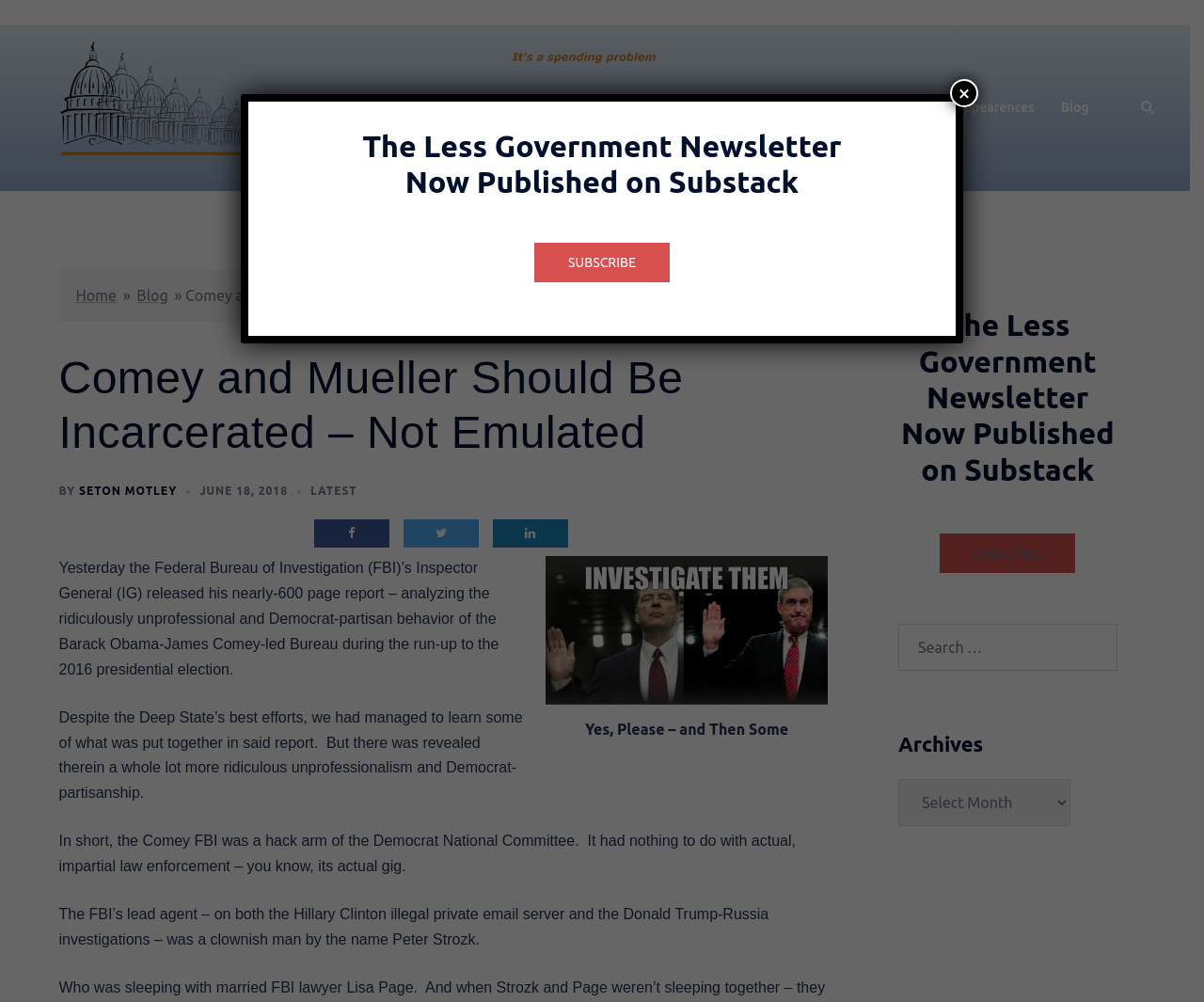Use the information in the screenshot to answer the question comprehensively: What is the name of the newsletter?

I determined the name of the newsletter by looking at the section that says 'The Less Government Newsletter Now Published on Substack'.